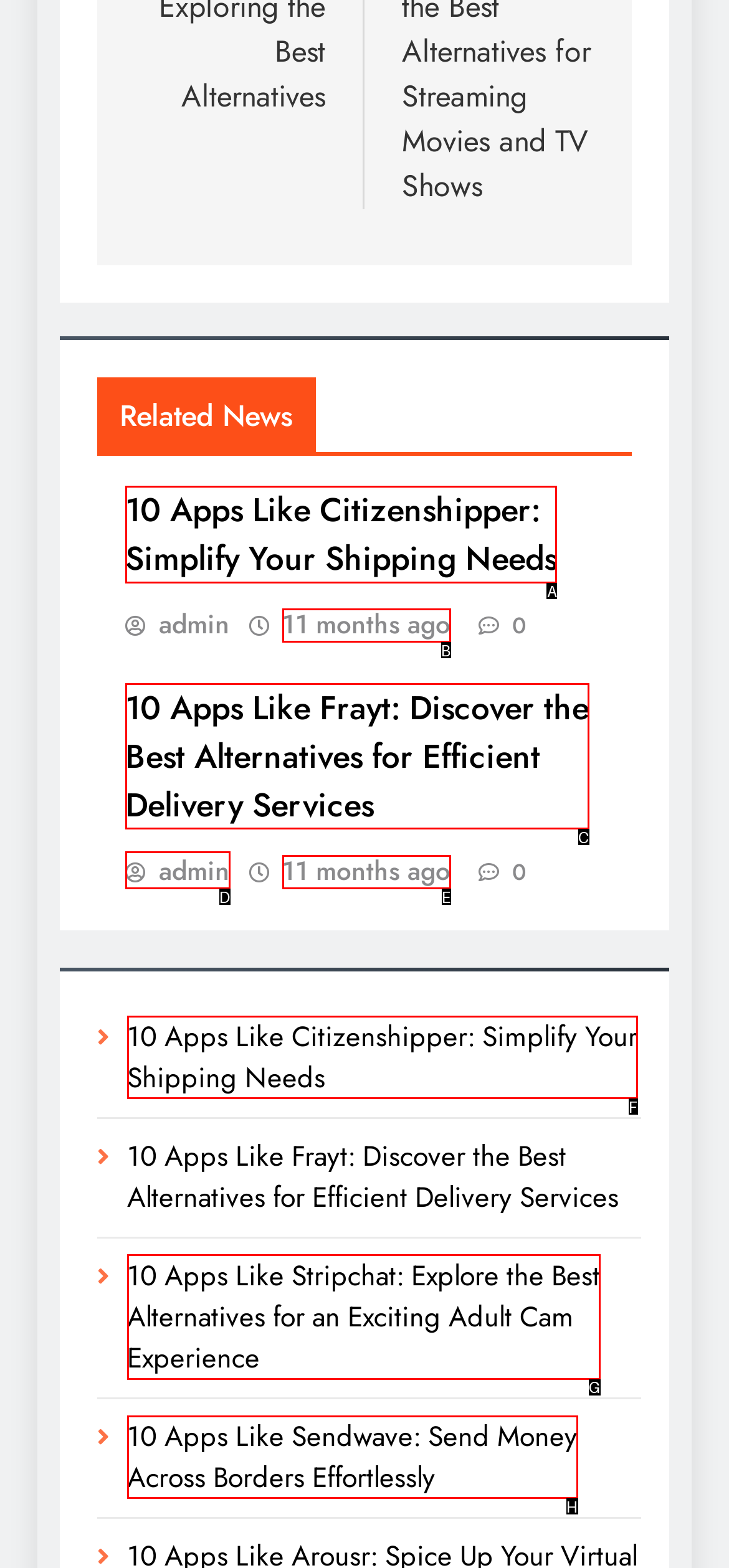Tell me which one HTML element you should click to complete the following task: read article about Citizenshipper
Answer with the option's letter from the given choices directly.

A